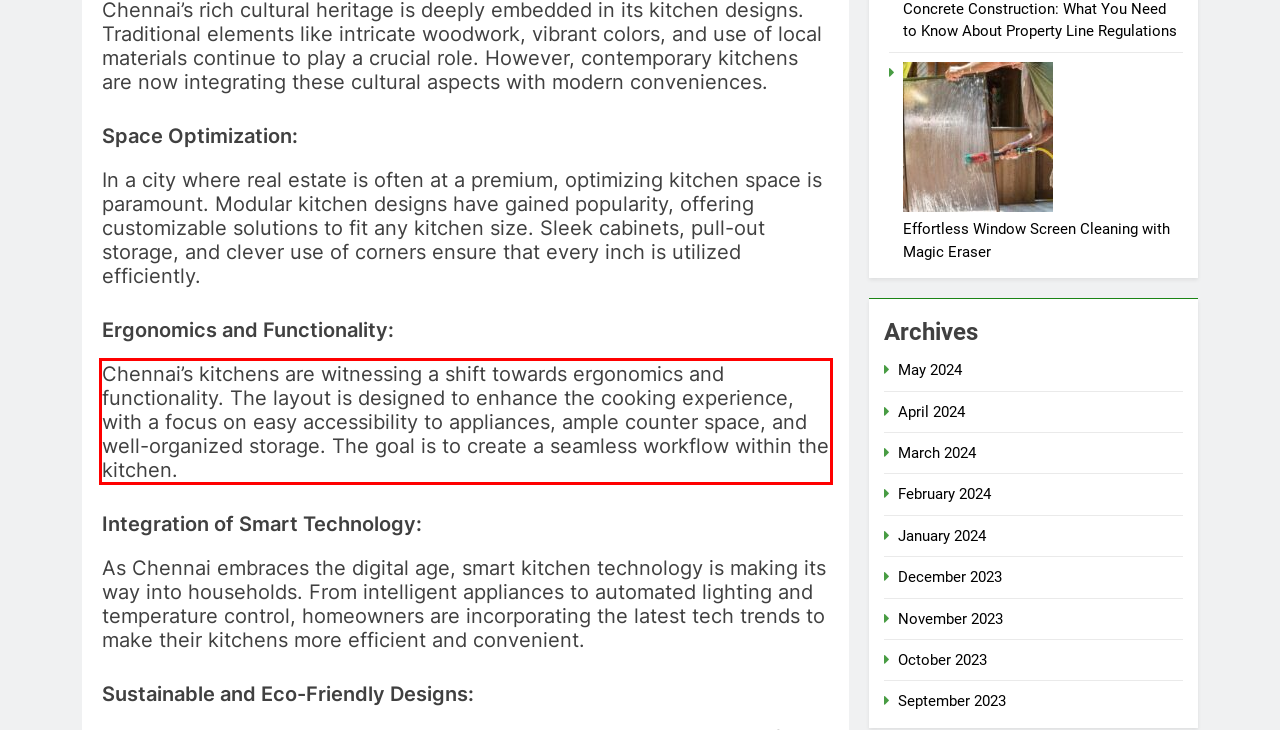You have a screenshot of a webpage where a UI element is enclosed in a red rectangle. Perform OCR to capture the text inside this red rectangle.

Chennai’s kitchens are witnessing a shift towards ergonomics and functionality. The layout is designed to enhance the cooking experience, with a focus on easy accessibility to appliances, ample counter space, and well-organized storage. The goal is to create a seamless workflow within the kitchen.